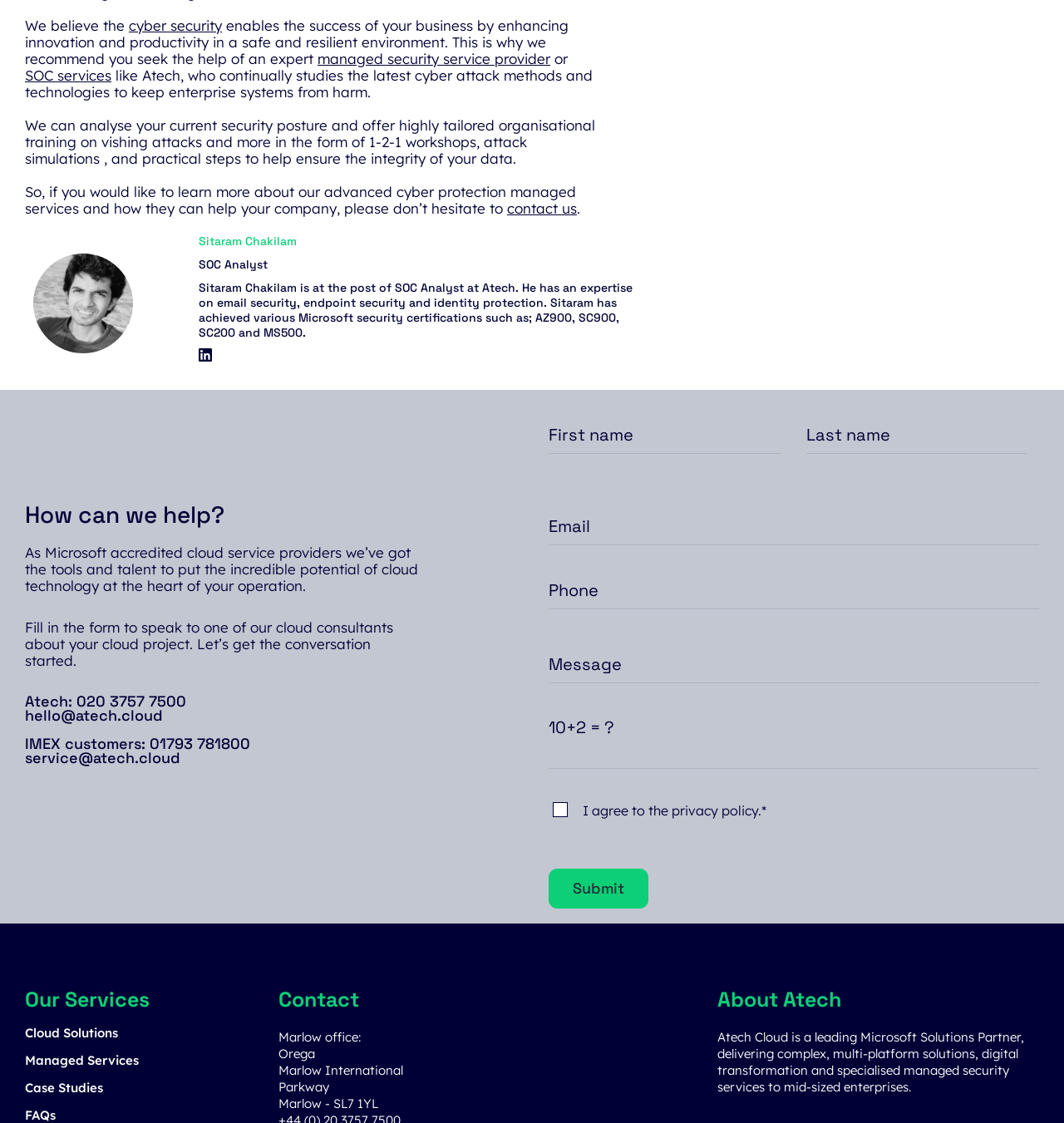Determine the bounding box coordinates in the format (top-left x, top-left y, bottom-right x, bottom-right y). Ensure all values are floating point numbers between 0 and 1. Identify the bounding box of the UI element described by: parent_node: 10+2 = ? name="maths-quiz"

[0.514, 0.657, 0.975, 0.677]